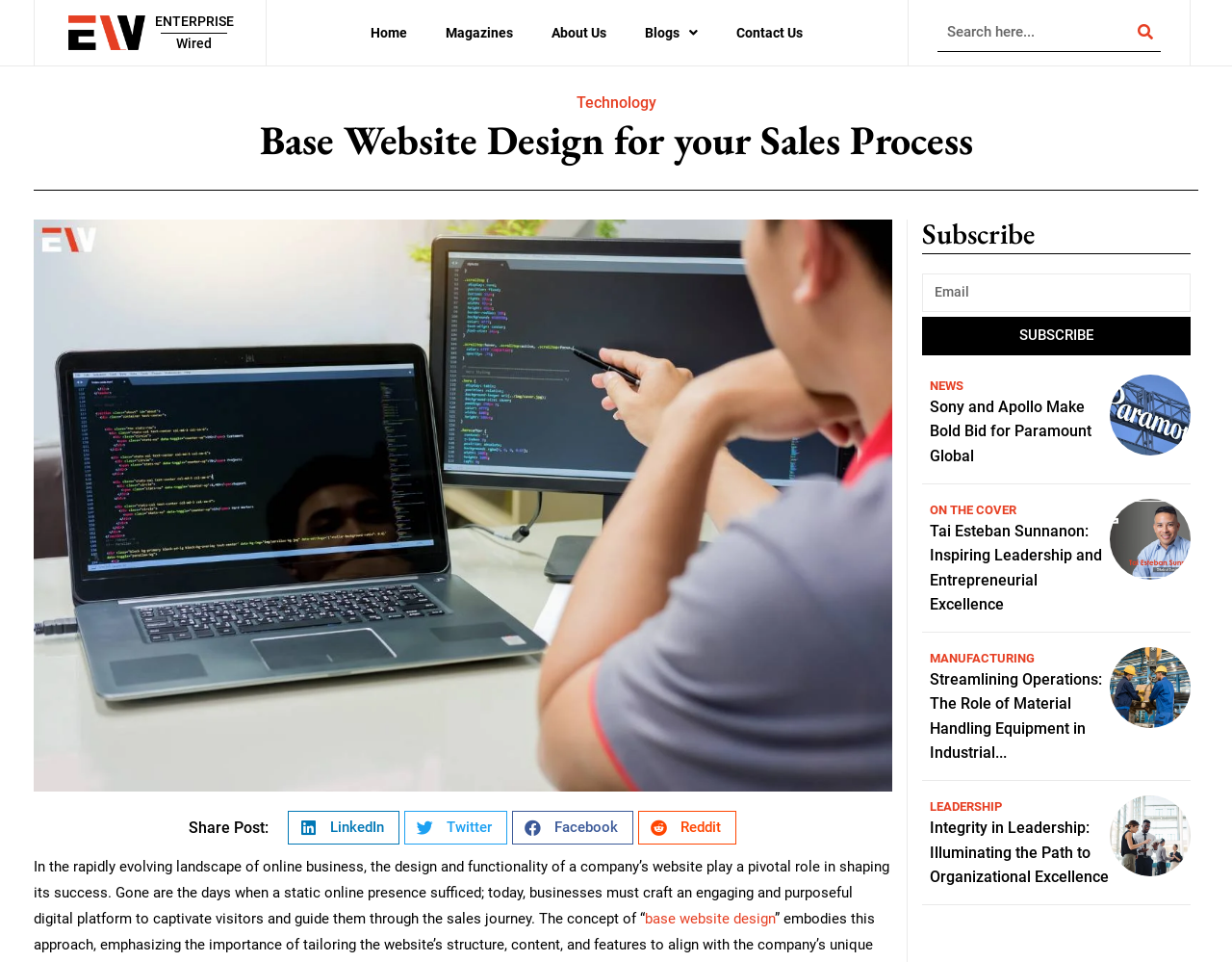Extract the bounding box for the UI element that matches this description: "parent_node: Search name="s" placeholder="Search here..."".

[0.761, 0.013, 0.919, 0.053]